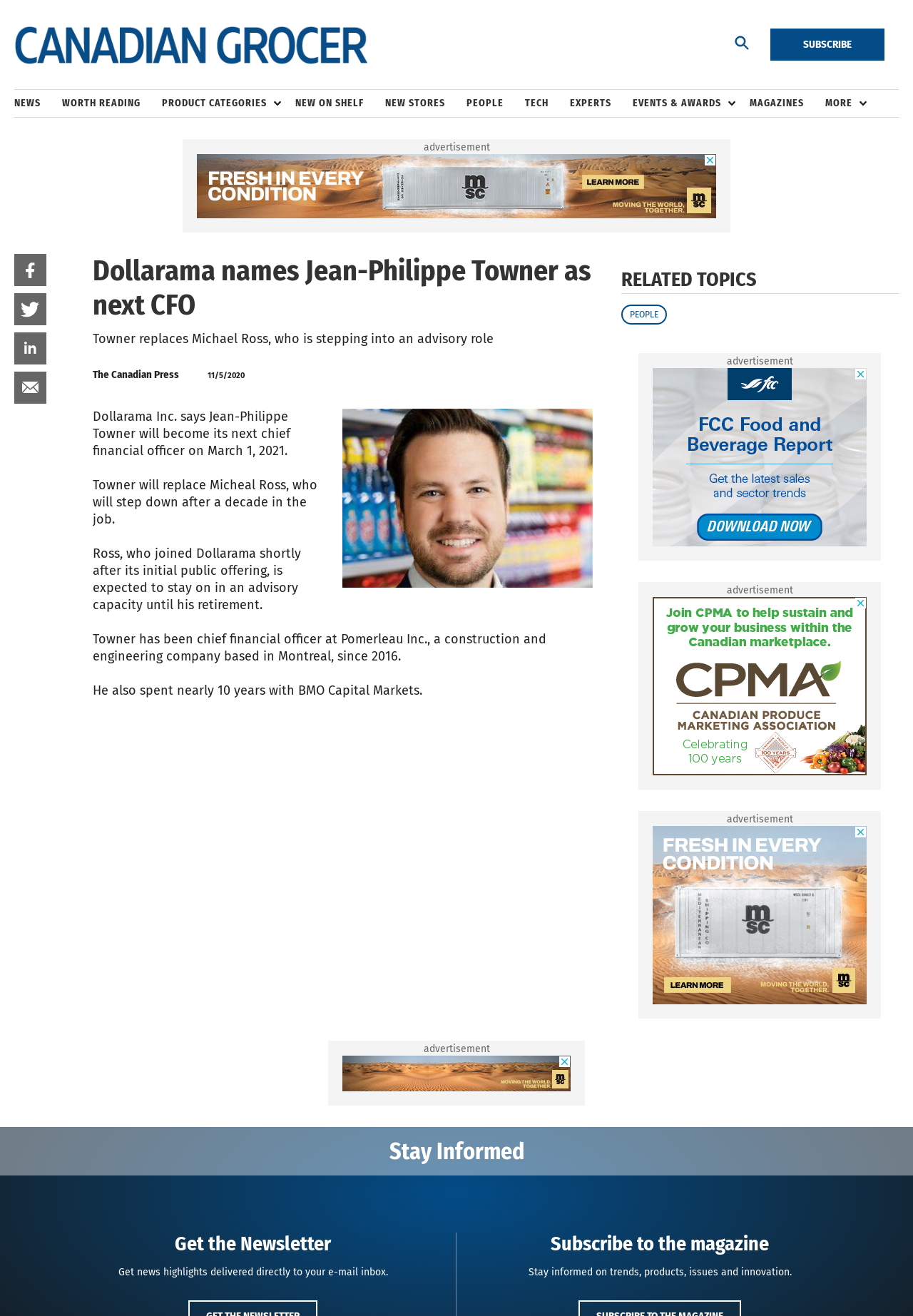What is the name of the company where Jean-Philippe Towner was previously CFO?
Using the visual information, reply with a single word or short phrase.

Pomerleau Inc.